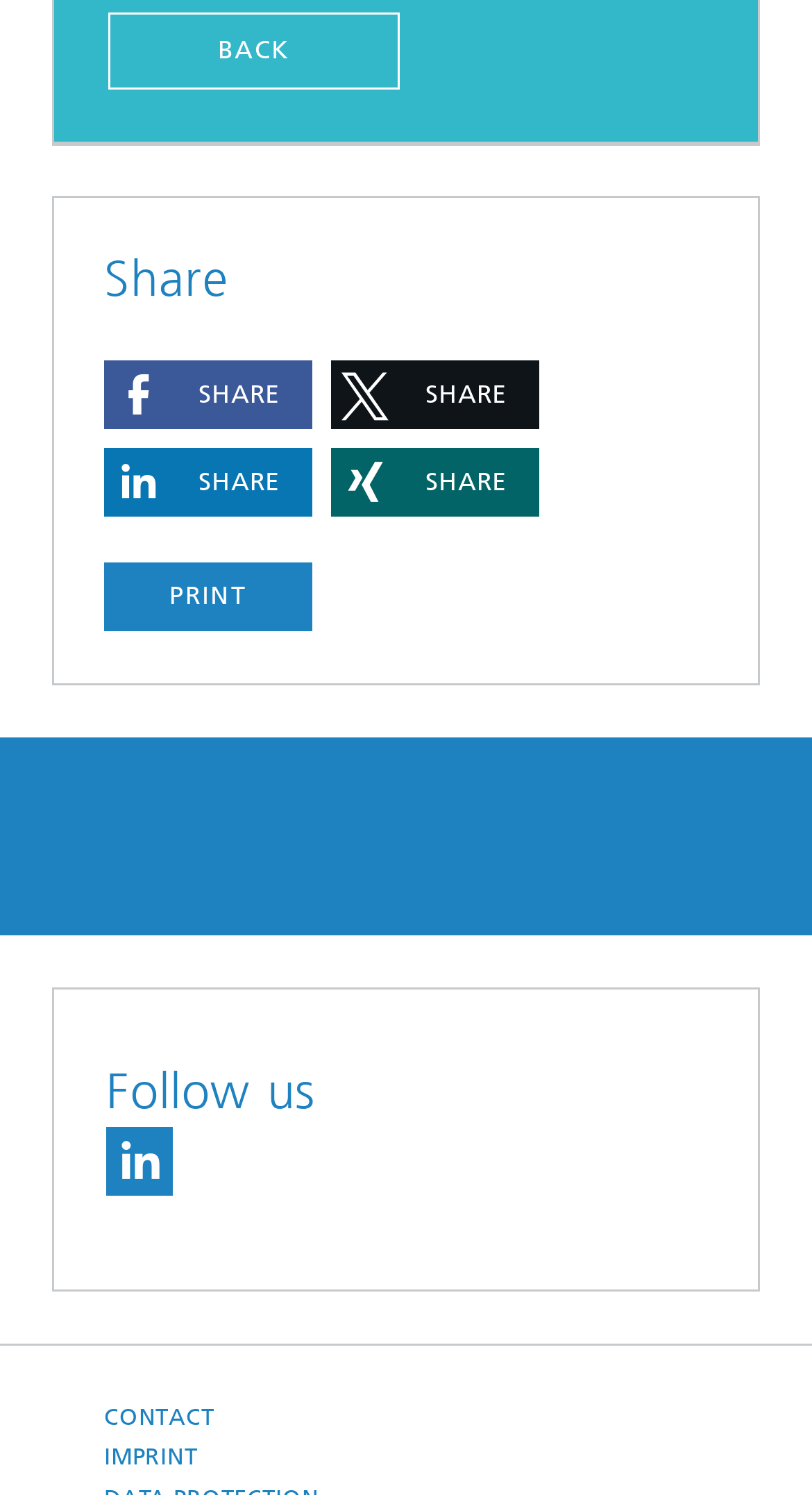What is the first sharing option?
Provide an in-depth and detailed answer to the question.

The first sharing option is Facebook because the button 'Share on Facebook' is the first sharing button in the layout table, and it is located at the top-left corner of the table.